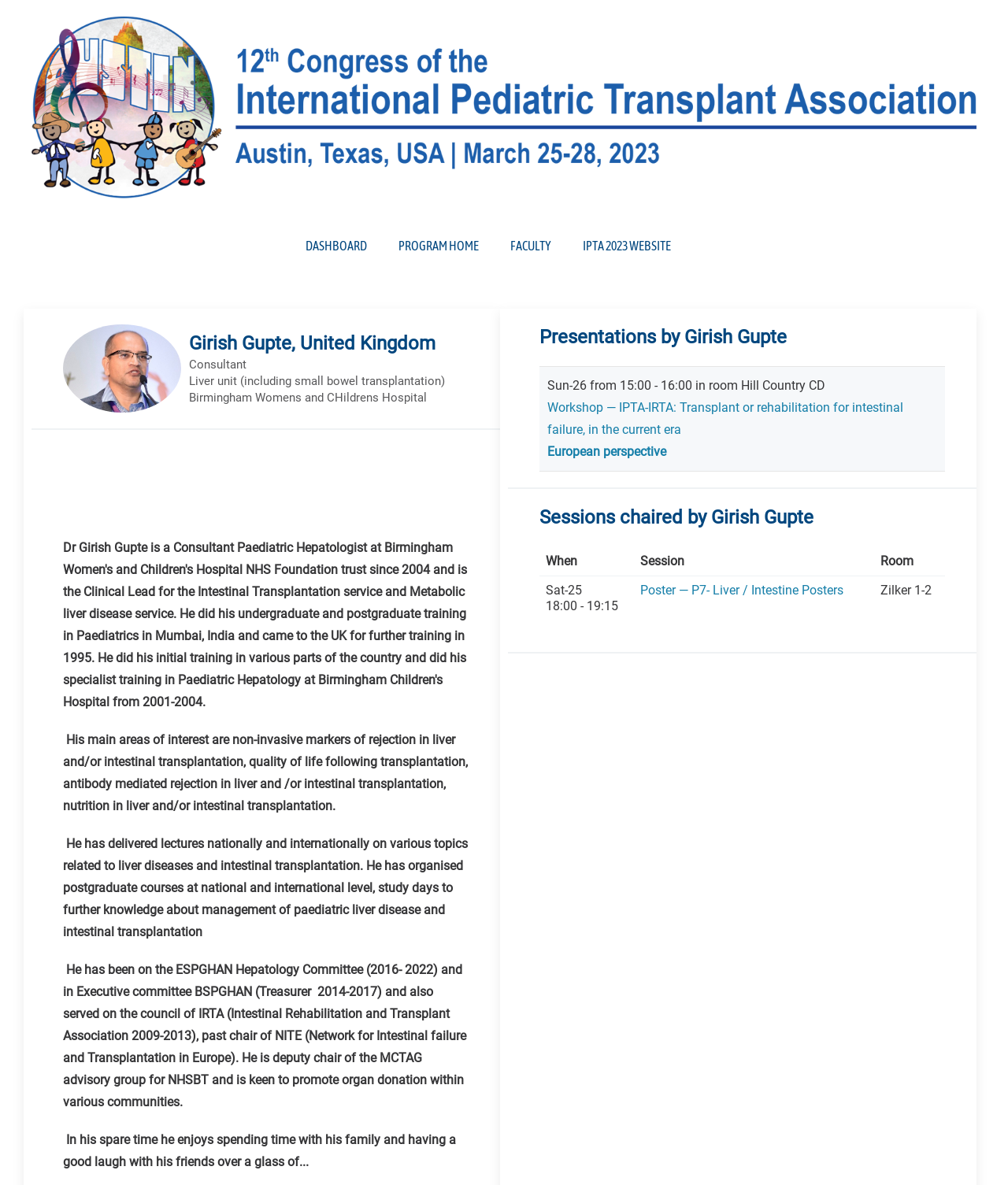What is the time of the workshop chaired by Girish Gupte?
Provide a detailed answer to the question using information from the image.

I determined the answer by looking at the text 'Sun-26 from 15:00 - 16:00 in room Hill Country CD' under the heading 'Presentations by Girish Gupte'.